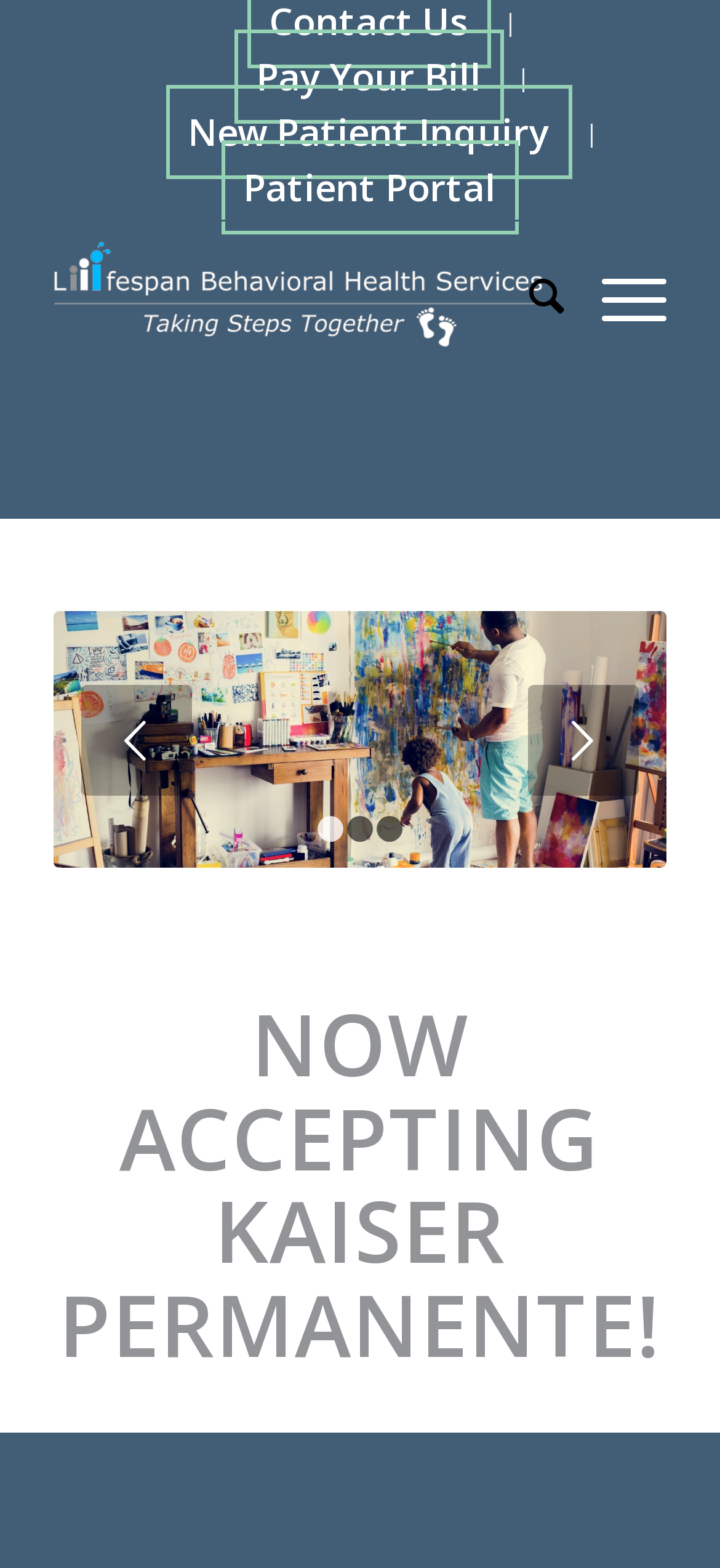Please identify the bounding box coordinates of the clickable region that I should interact with to perform the following instruction: "Click on 'What is GBIF?'". The coordinates should be expressed as four float numbers between 0 and 1, i.e., [left, top, right, bottom].

None